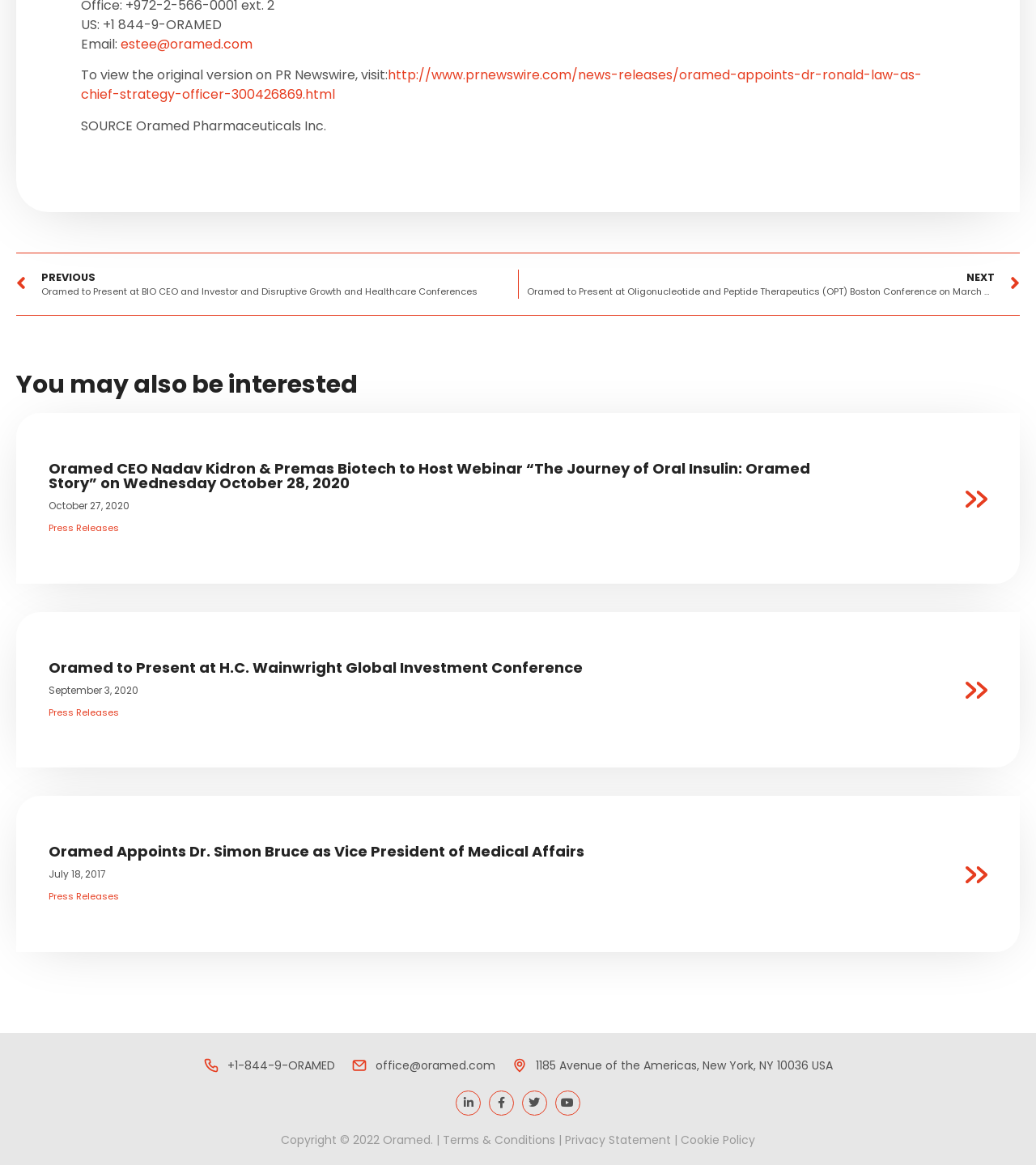Please analyze the image and give a detailed answer to the question:
What is the email address to contact Oramed?

The email address to contact Oramed can be found next to the static text element 'Email:' at the top of the webpage. The email address is a link element 'estee@oramed.com' located at the coordinates [0.116, 0.03, 0.244, 0.046].